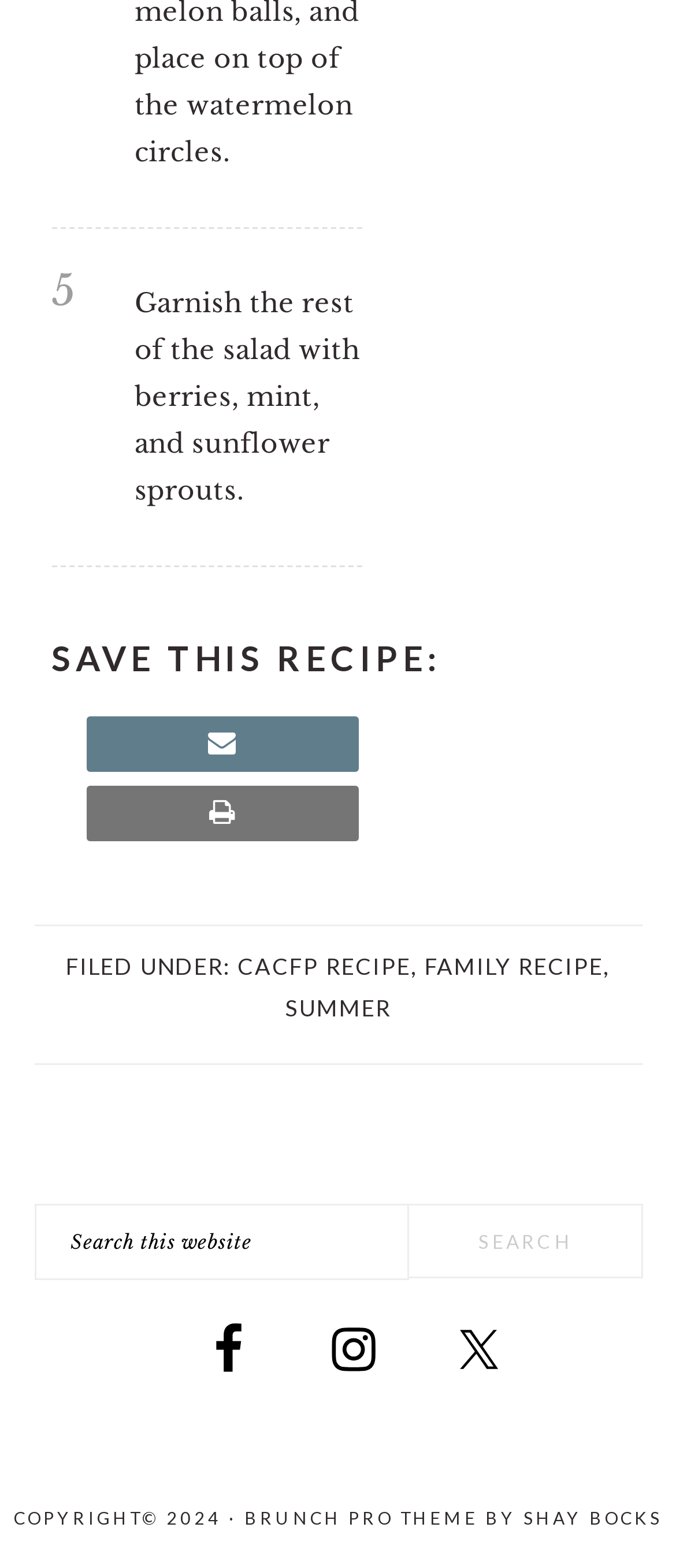Locate the bounding box for the described UI element: "parent_node: Search this website value="Search"". Ensure the coordinates are four float numbers between 0 and 1, formatted as [left, top, right, bottom].

[0.606, 0.768, 0.95, 0.816]